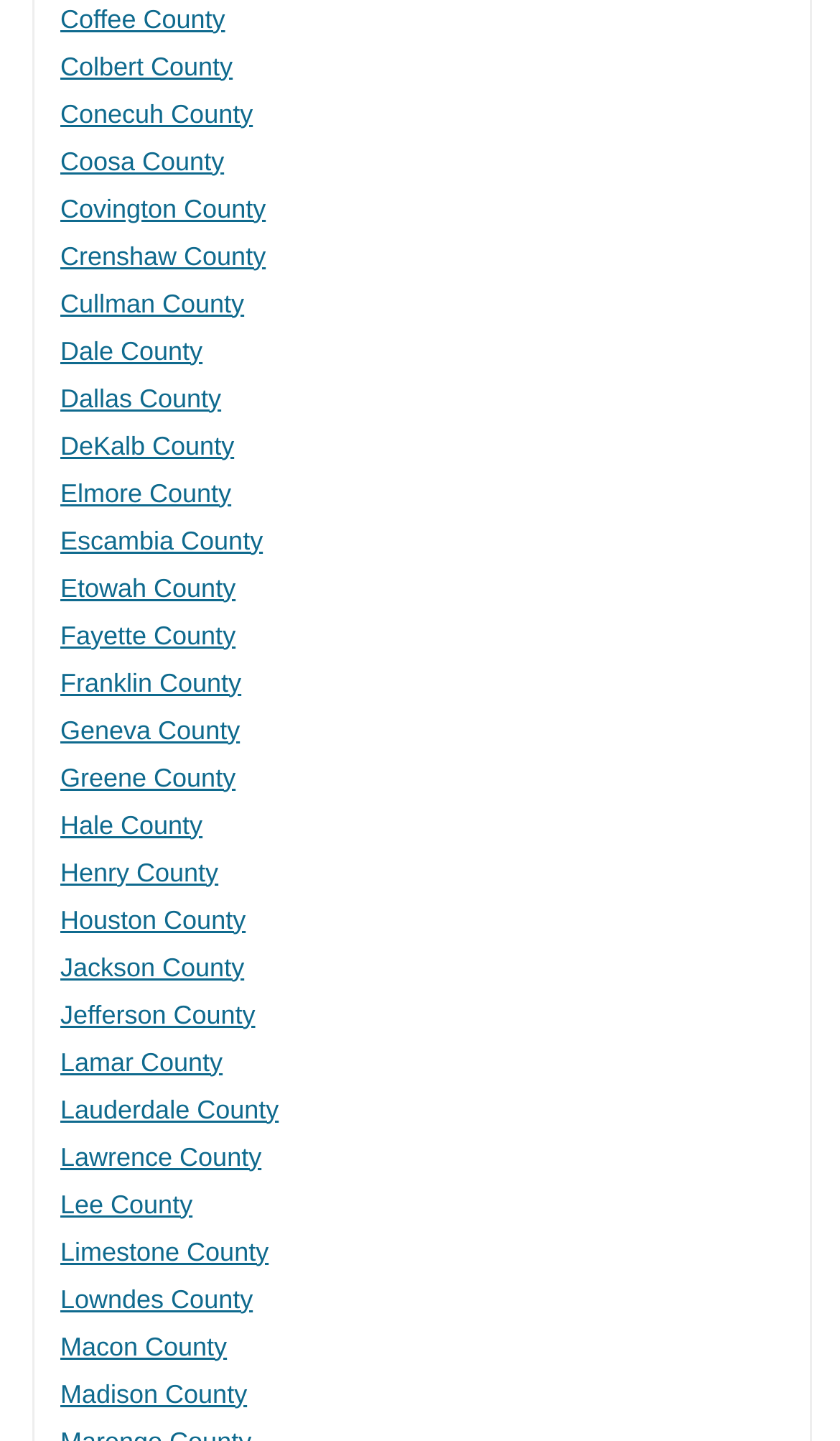Please determine the bounding box coordinates of the clickable area required to carry out the following instruction: "Explore Madison County". The coordinates must be four float numbers between 0 and 1, represented as [left, top, right, bottom].

[0.072, 0.957, 0.294, 0.978]